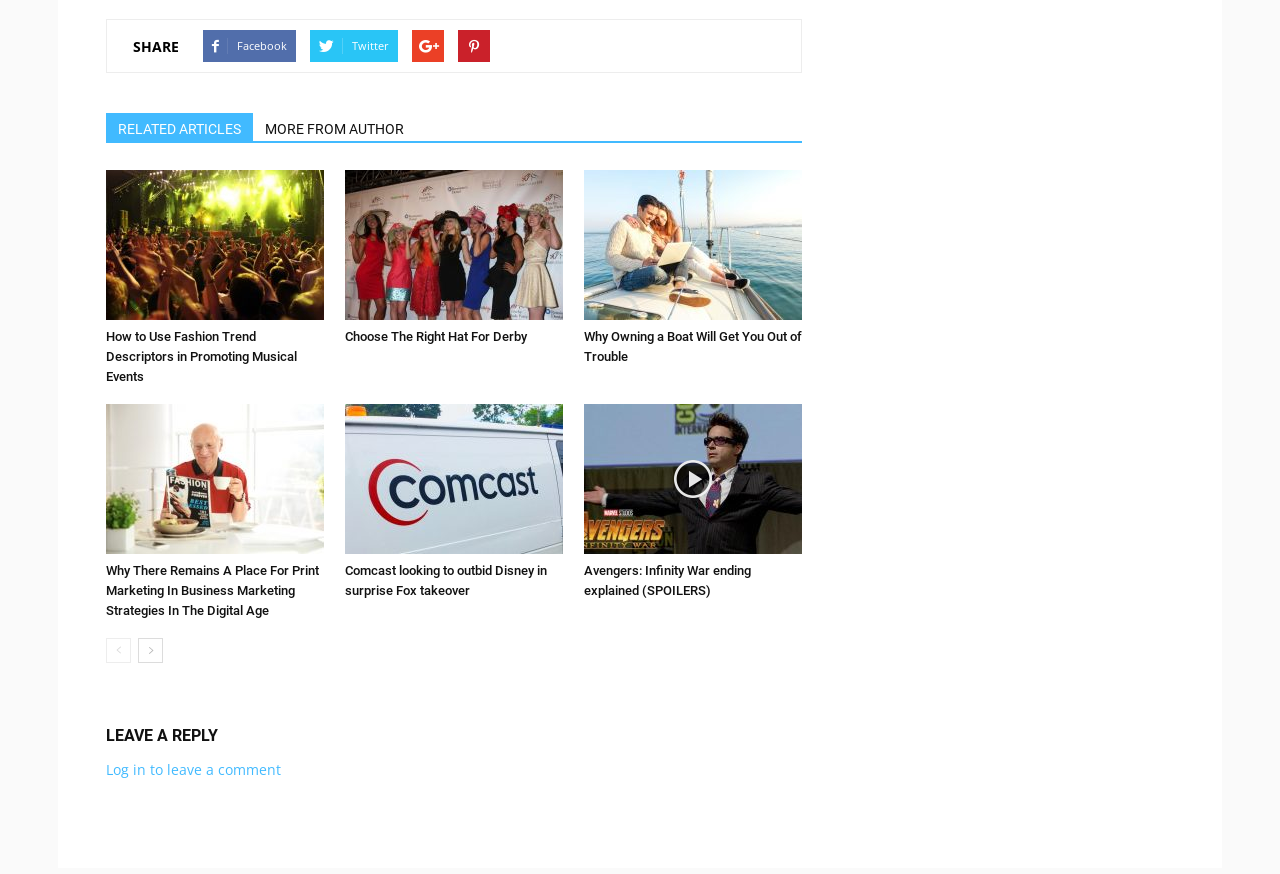What is the position of the 'RELATED ARTICLES MORE FROM AUTHOR' heading? Refer to the image and provide a one-word or short phrase answer.

above the first article link